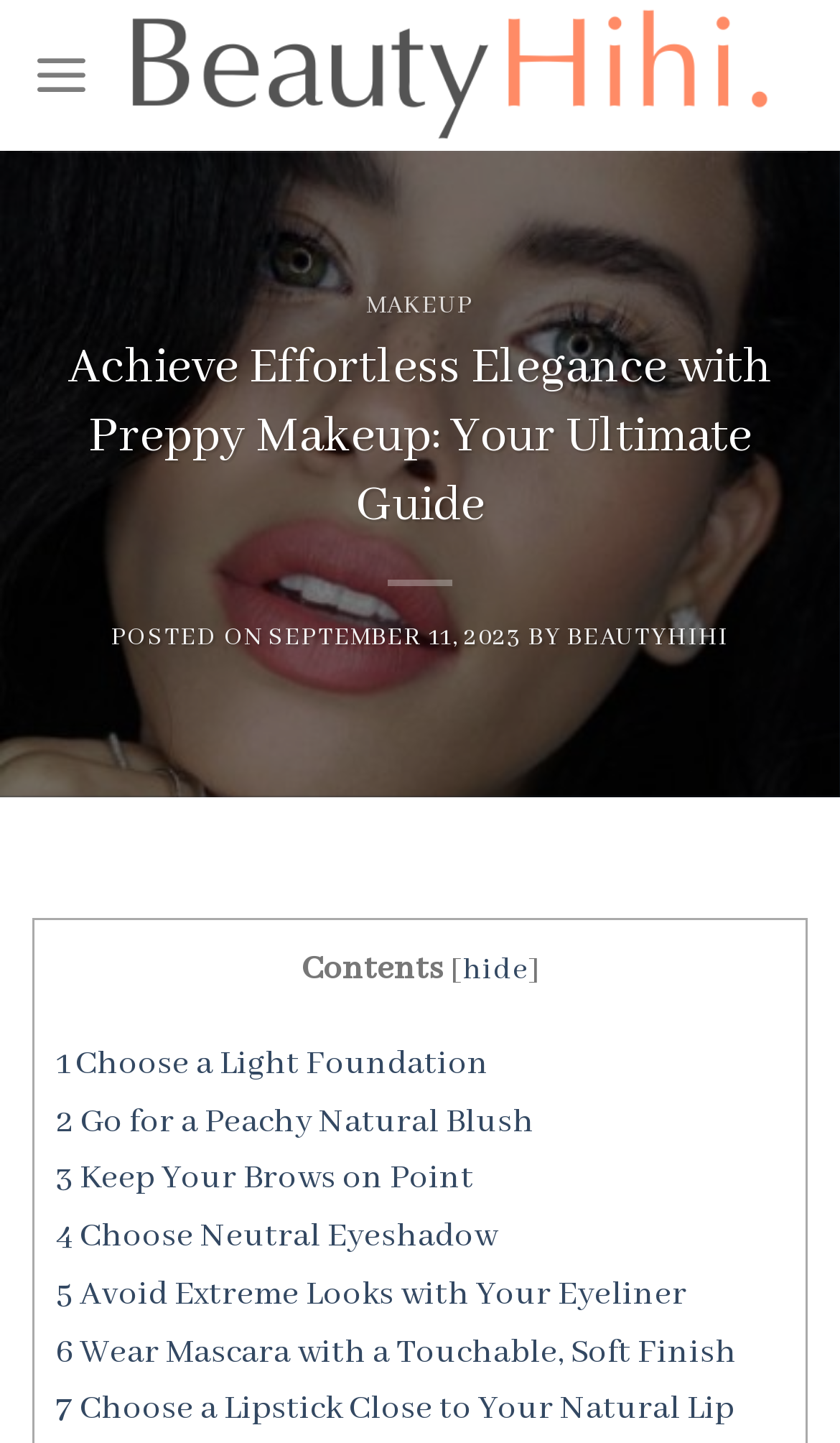Please determine the bounding box coordinates of the section I need to click to accomplish this instruction: "Explore the BeautyHiHi website".

[0.146, 0.003, 0.923, 0.101]